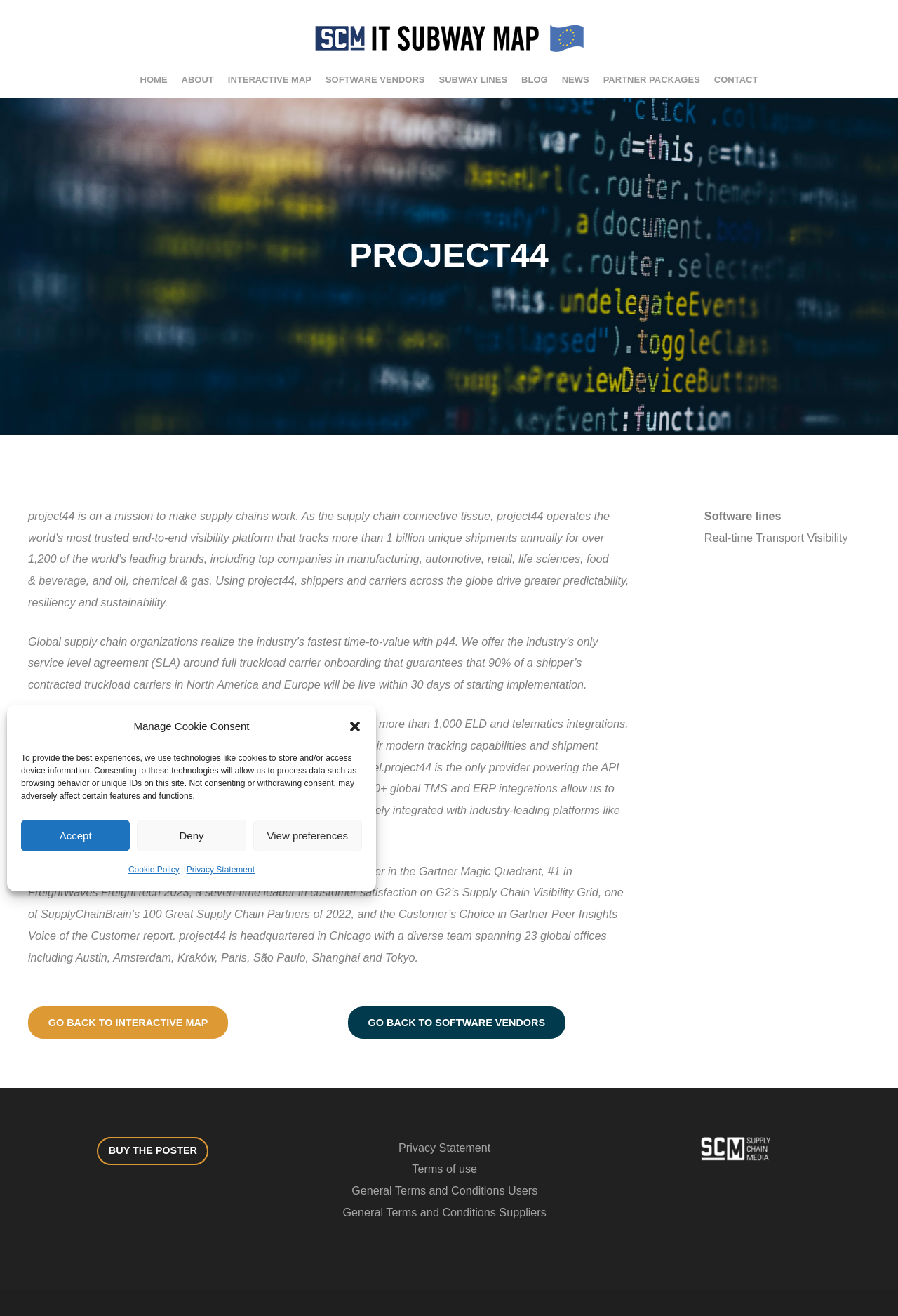Determine the bounding box coordinates of the element that should be clicked to execute the following command: "Read the 'Canva vs Visme' article".

None